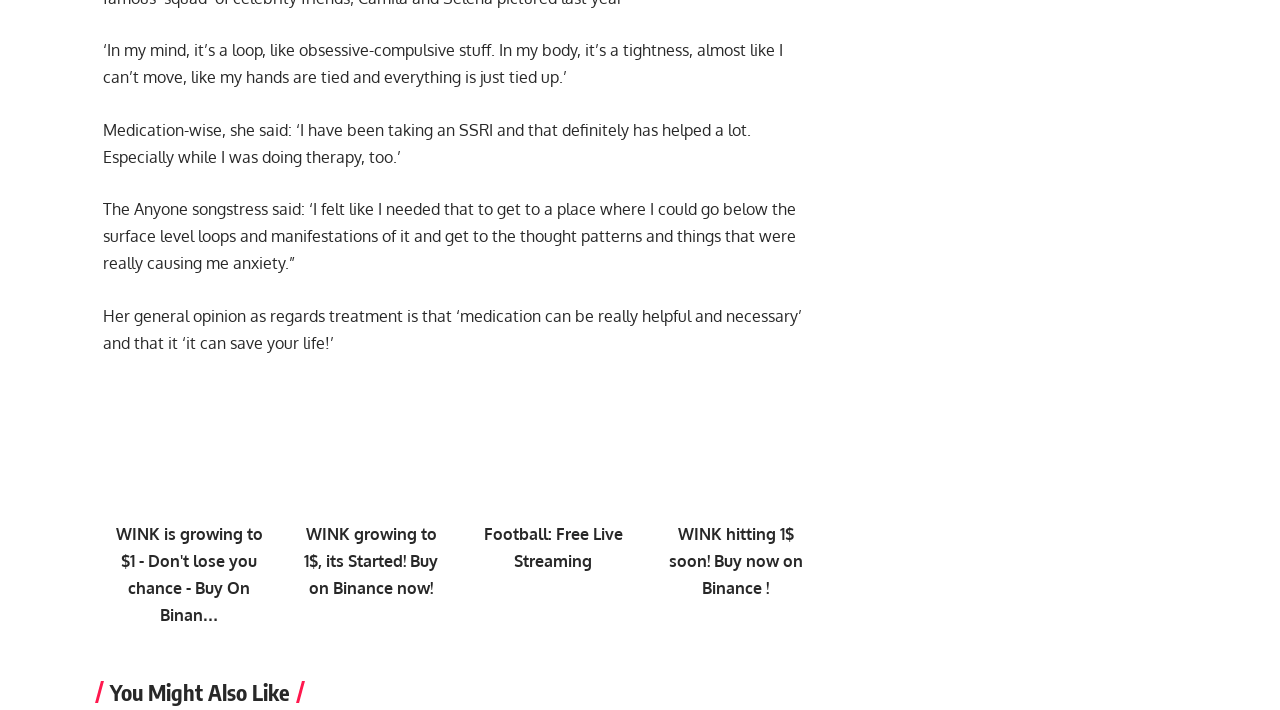What type of medication is mentioned?
Give a detailed explanation using the information visible in the image.

The type of medication mentioned is an SSRI, which is stated by the Anyone songstress as having helped her a lot, especially when combined with therapy.